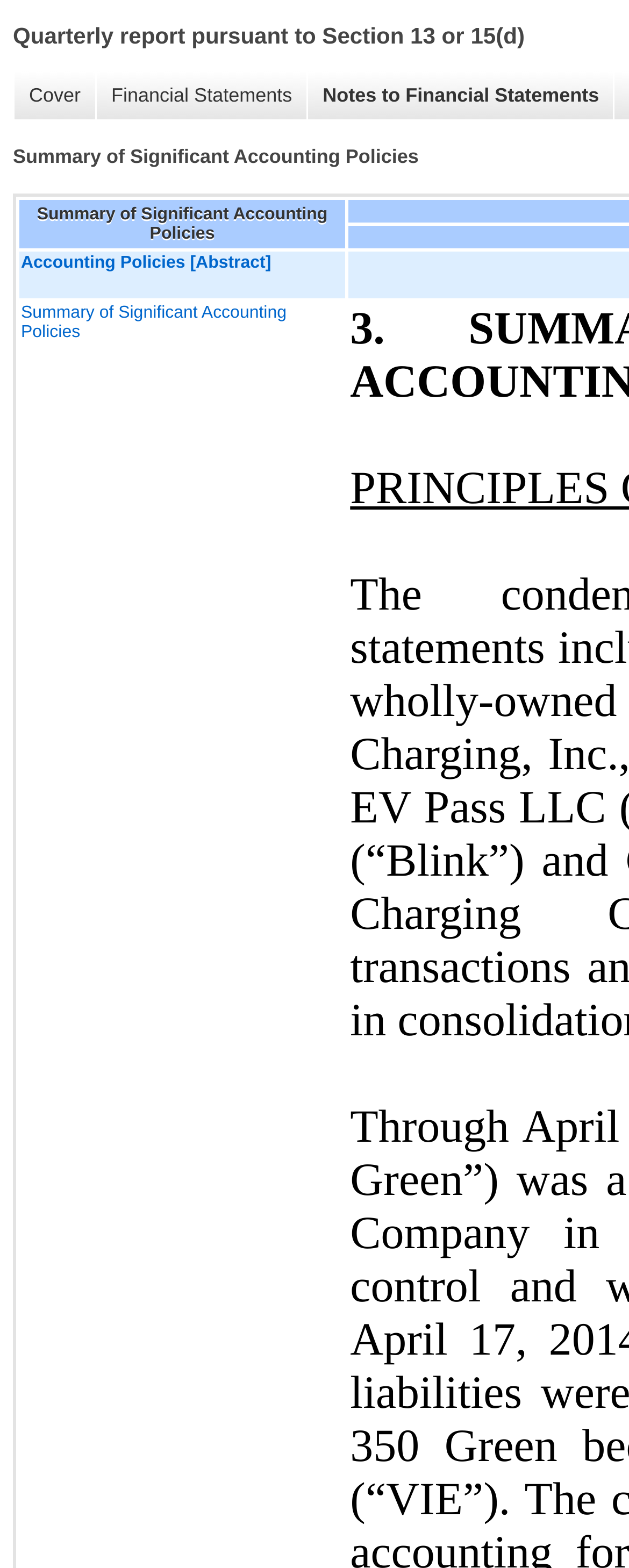Answer the question below with a single word or a brief phrase: 
What is the text of the first link under 'Notes to Financial Statements'?

Accounting Policies [Abstract]